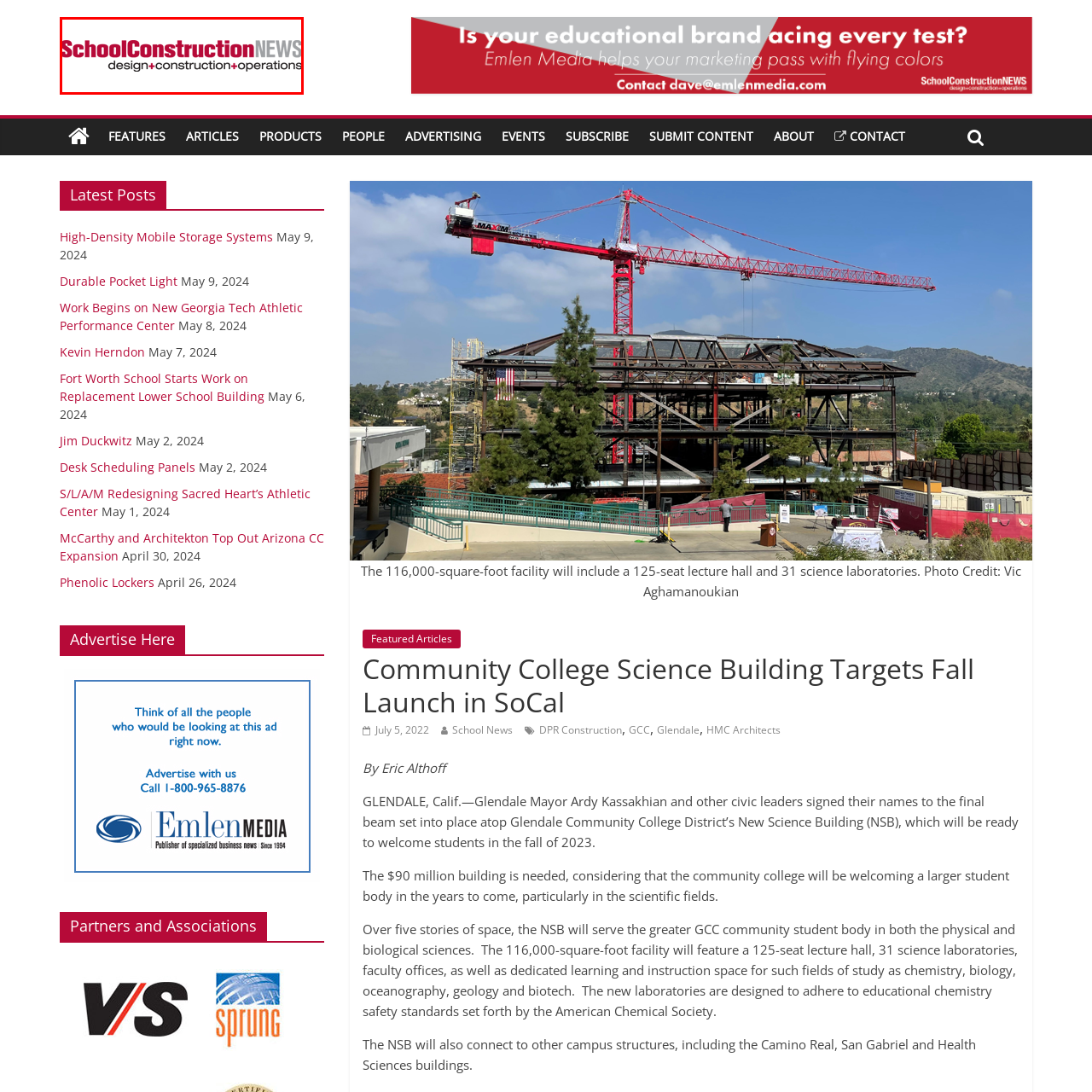Focus your attention on the picture enclosed within the red border and formulate a detailed answer to the question below, using the image as your primary reference: 
What is the tagline of the School Construction News?

The tagline is written in a sophisticated gray font and is placed after the title, it summarizes the magazine's focus on the design, construction, and operations of educational facilities.